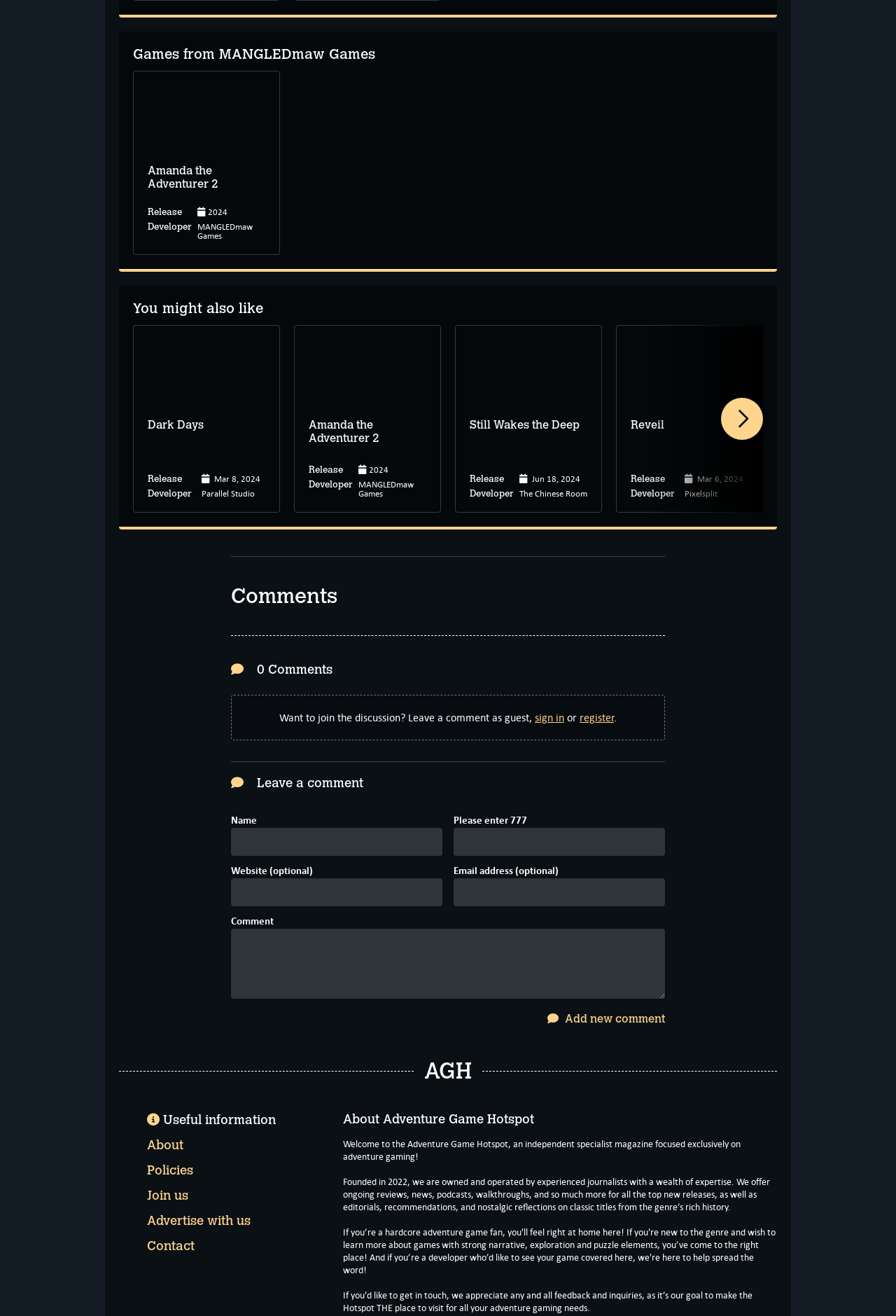Please identify the bounding box coordinates of the clickable area that will allow you to execute the instruction: "View details of Dark Days".

[0.148, 0.247, 0.328, 0.39]